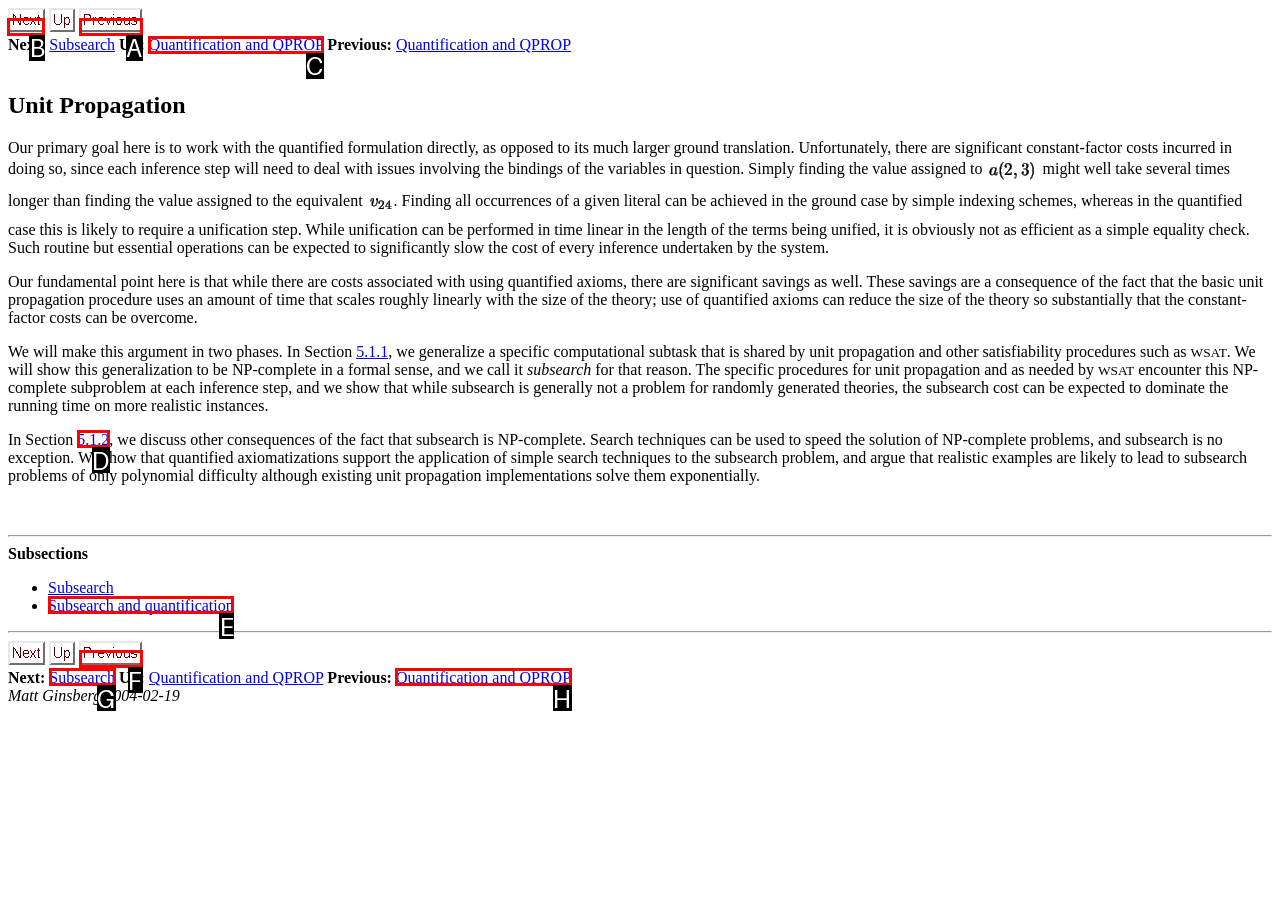For the instruction: click next, which HTML element should be clicked?
Respond with the letter of the appropriate option from the choices given.

B